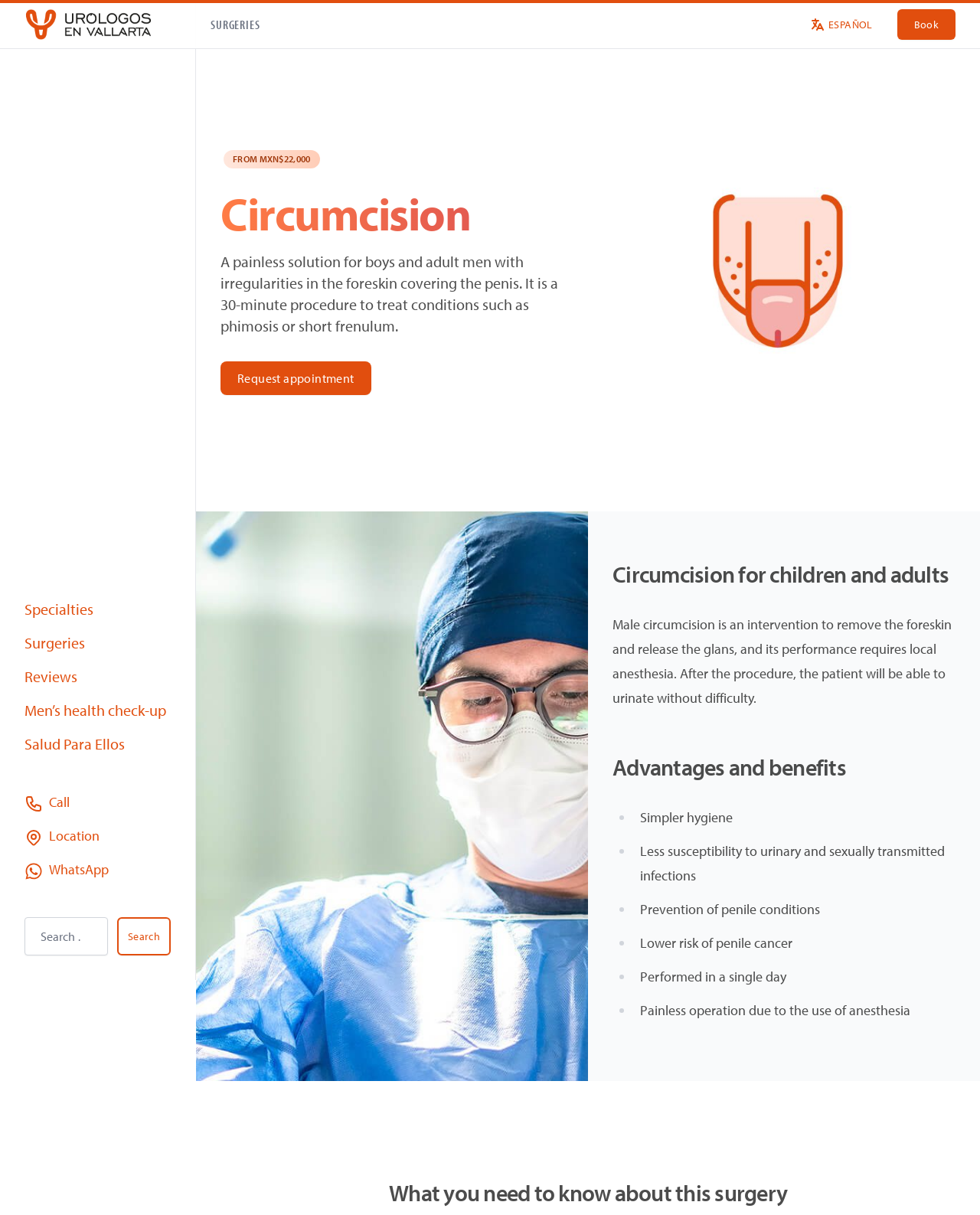Answer the question below in one word or phrase:
What is the purpose of the circumcision procedure?

To treat conditions such as phimosis or short frenulum